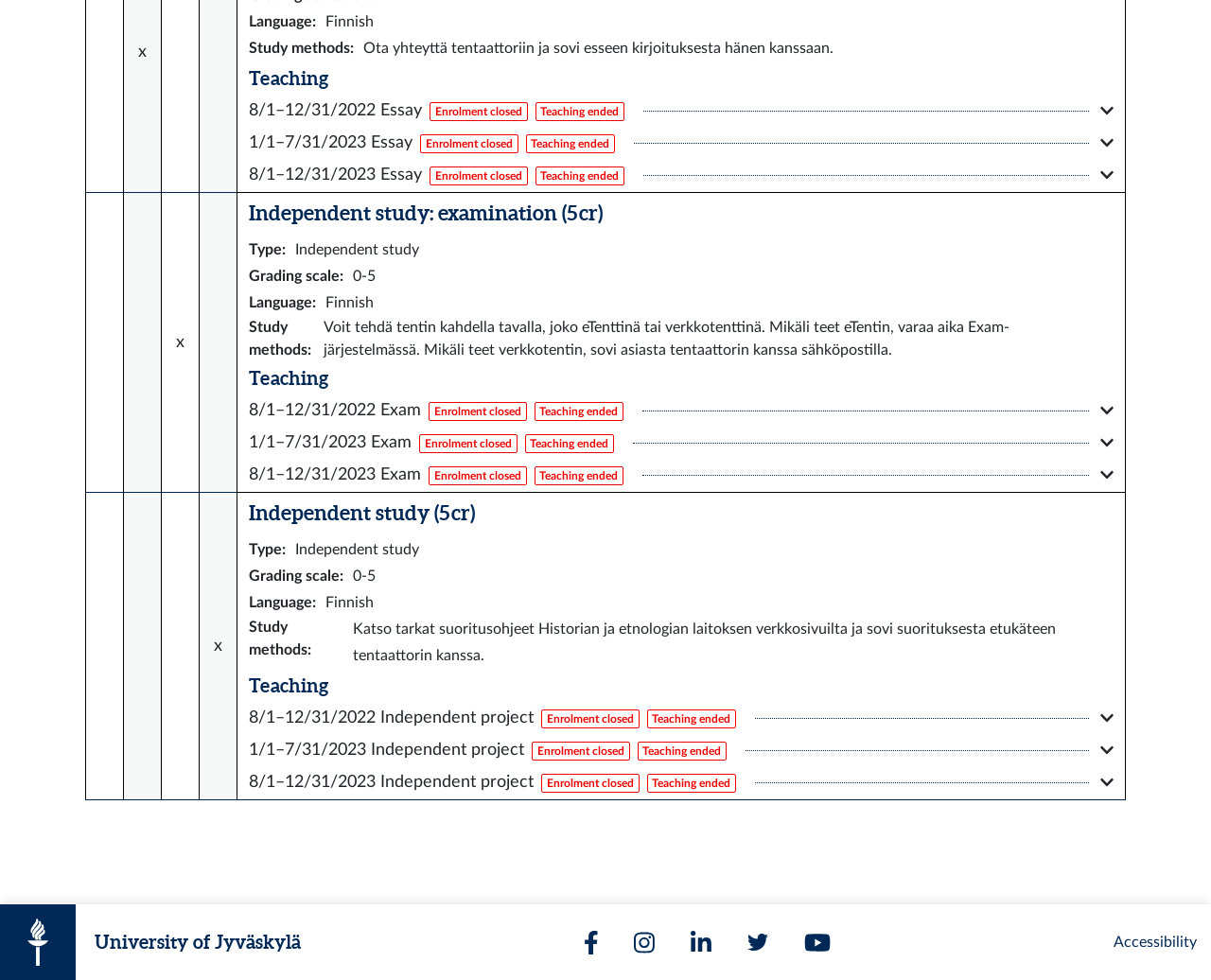How many enrolment periods are available for the essay?
Refer to the image and give a detailed answer to the question.

I counted three enrolment periods for the essay: '8/1–12/31/2022', '1/1–7/31/2023', and '8/1–12/31/2023'. Each period has its own section with specific details.